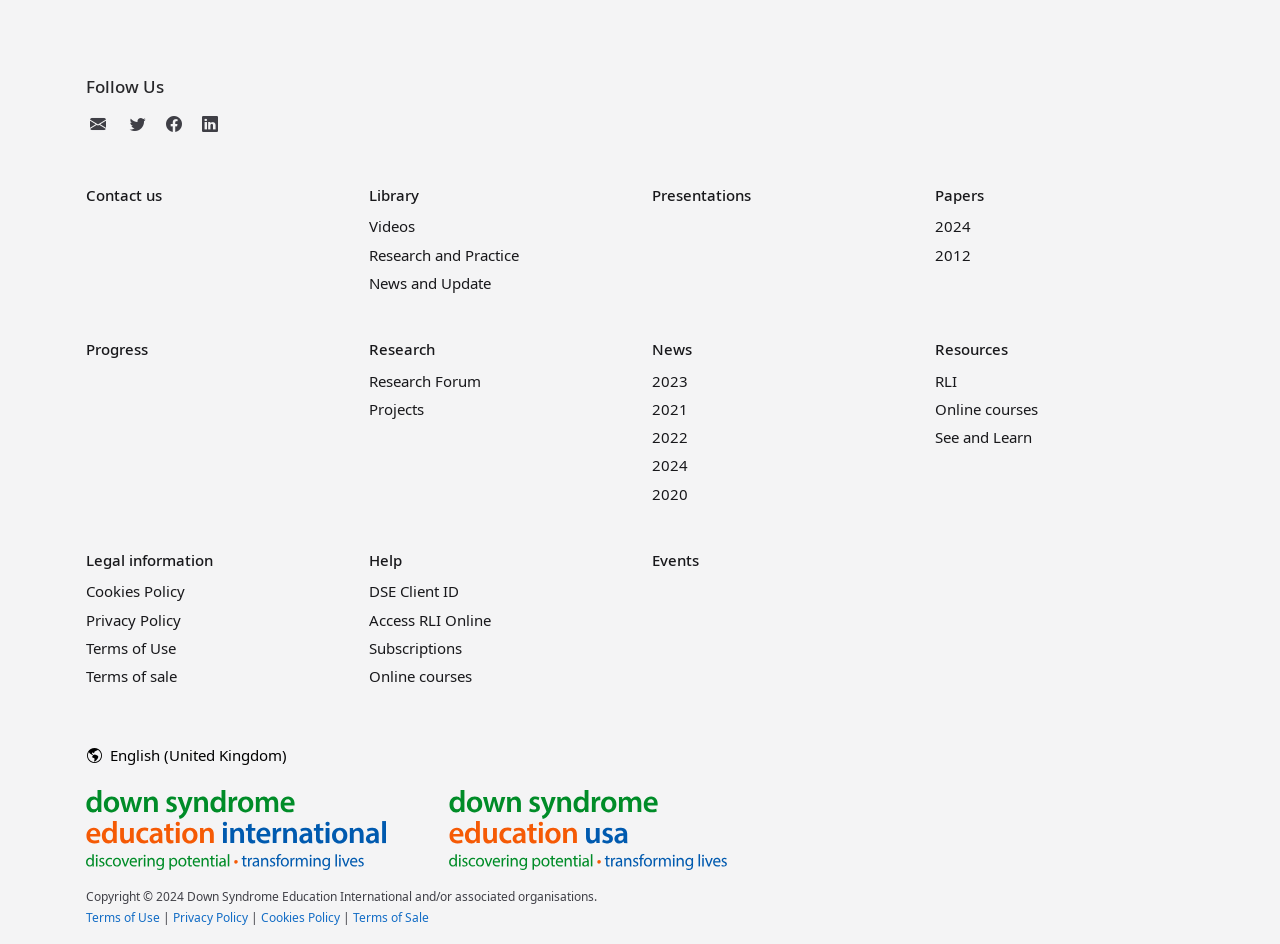Bounding box coordinates are specified in the format (top-left x, top-left y, bottom-right x, bottom-right y). All values are floating point numbers bounded between 0 and 1. Please provide the bounding box coordinate of the region this sentence describes: Contact us

[0.067, 0.196, 0.127, 0.217]